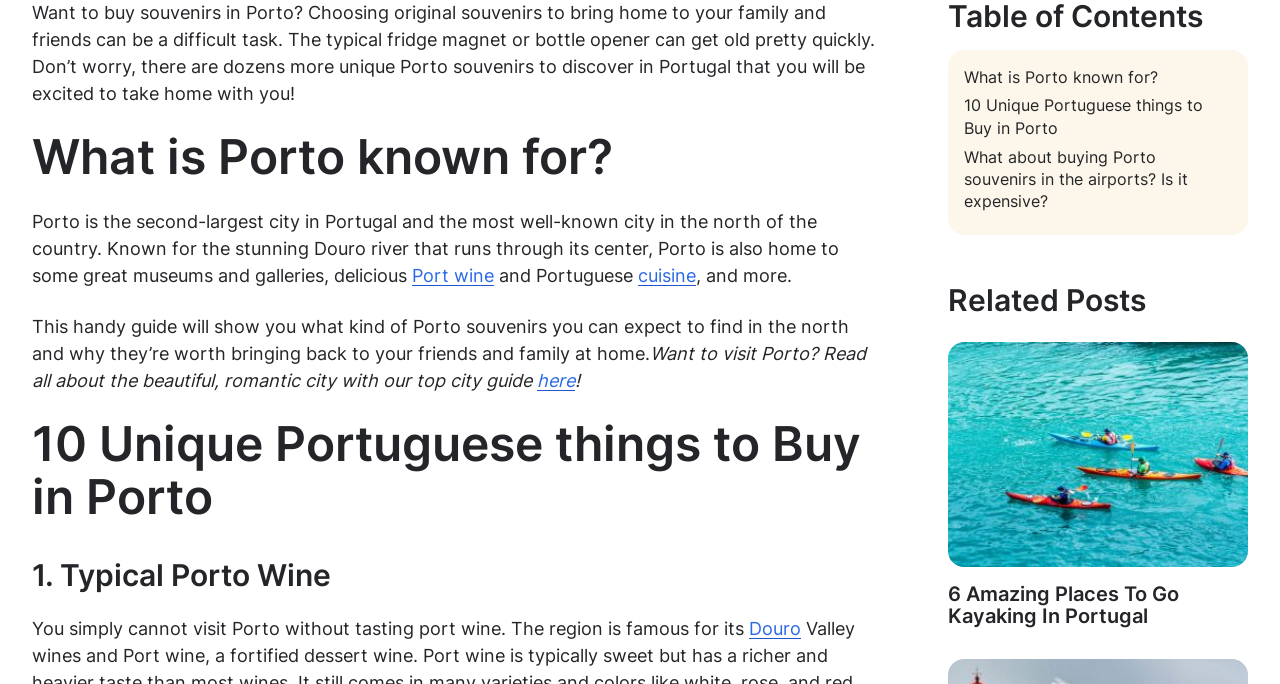What is the second-largest city in Portugal?
Carefully examine the image and provide a detailed answer to the question.

According to the webpage, Porto is the second-largest city in Portugal and the most well-known city in the north of the country.